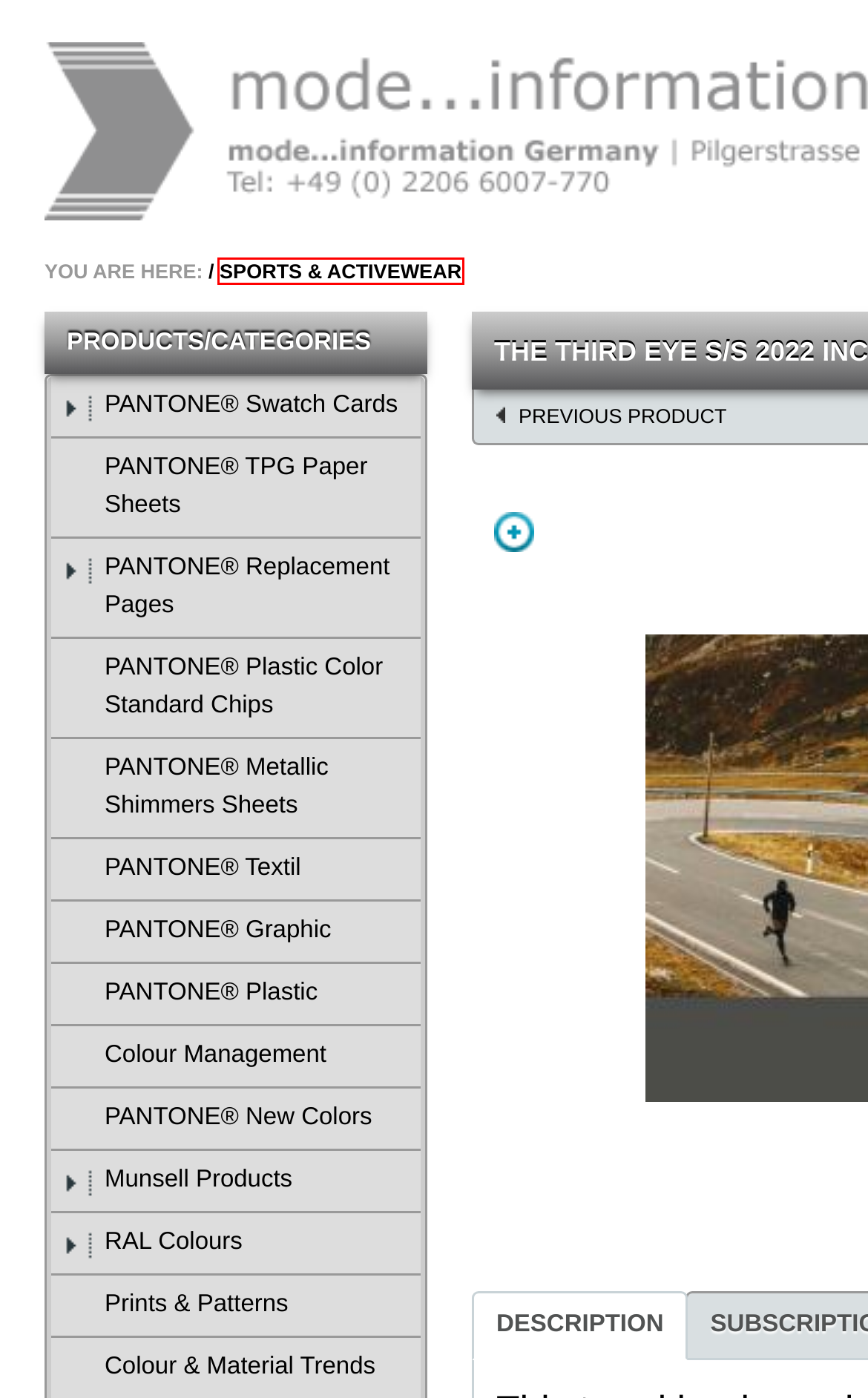You are presented with a screenshot of a webpage containing a red bounding box around a particular UI element. Select the best webpage description that matches the new webpage after clicking the element within the bounding box. Here are the candidates:
A. PANTONE® Textil | mode...information GmbH
B. PANTONE® Plastic | mode...information GmbH
C. PANTONE® Replacement Pages | mode...information GmbH
D. Sports & Activewear | mode...information GmbH
E. Pantone View Colour Planner S/S 2022 incl. USB-Stick | mode...information GmbH
F. RAL Colours | mode...information GmbH
G. Colour Management | mode...information GmbH
H. PANTONE® Swatch Cards | mode...information GmbH

D